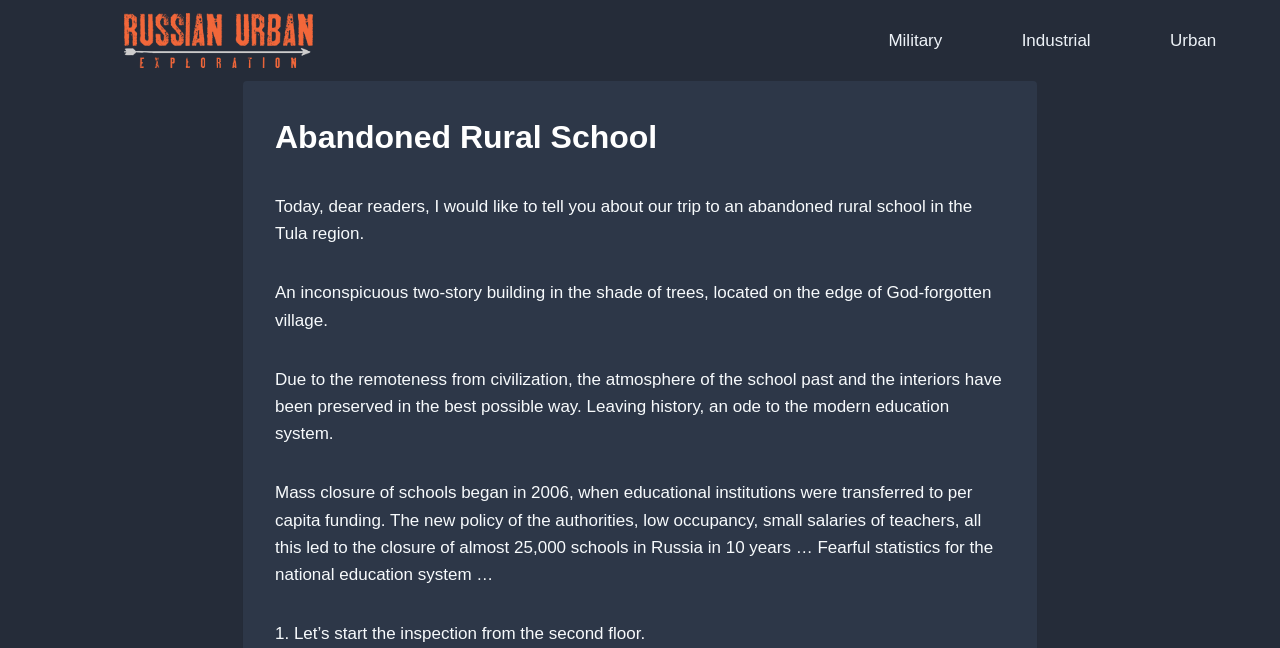Please give a succinct answer to the question in one word or phrase:
What is the author's intention in sharing this story?

To highlight the decline of education